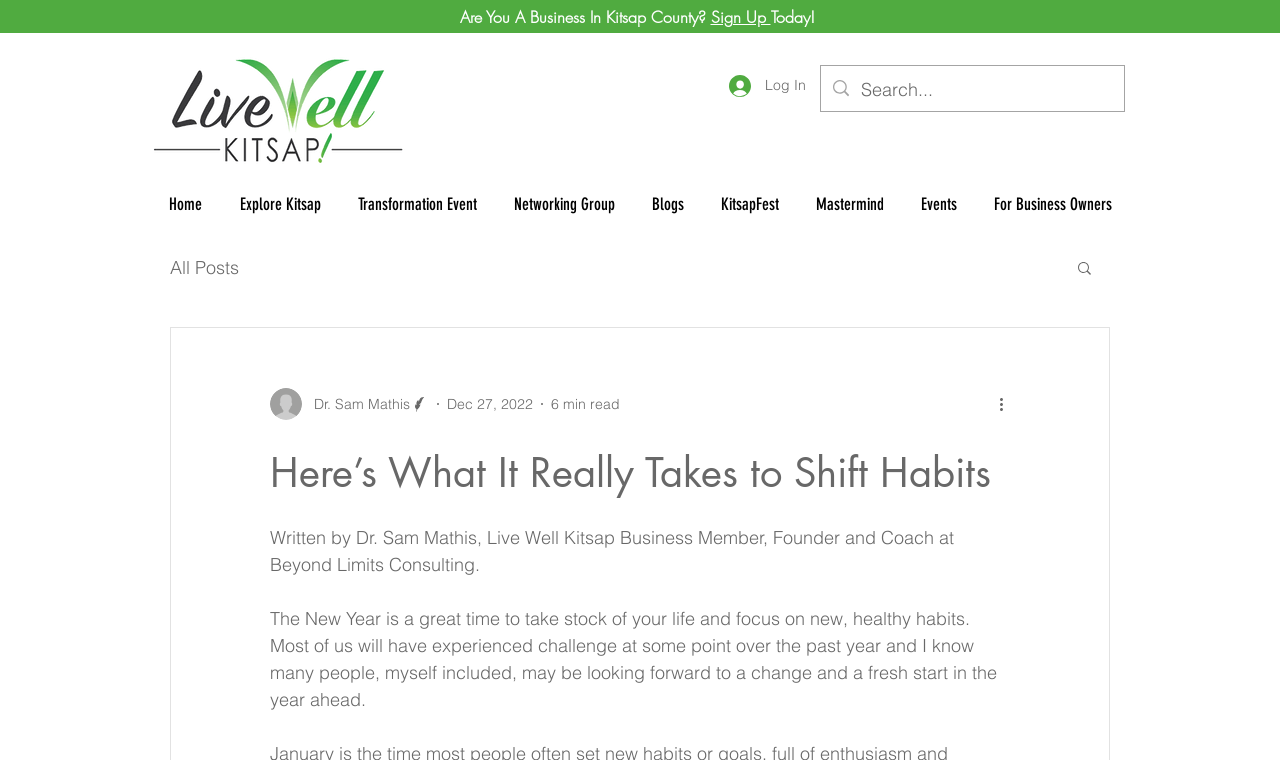Kindly determine the bounding box coordinates for the clickable area to achieve the given instruction: "Read the blog post".

[0.211, 0.588, 0.789, 0.657]